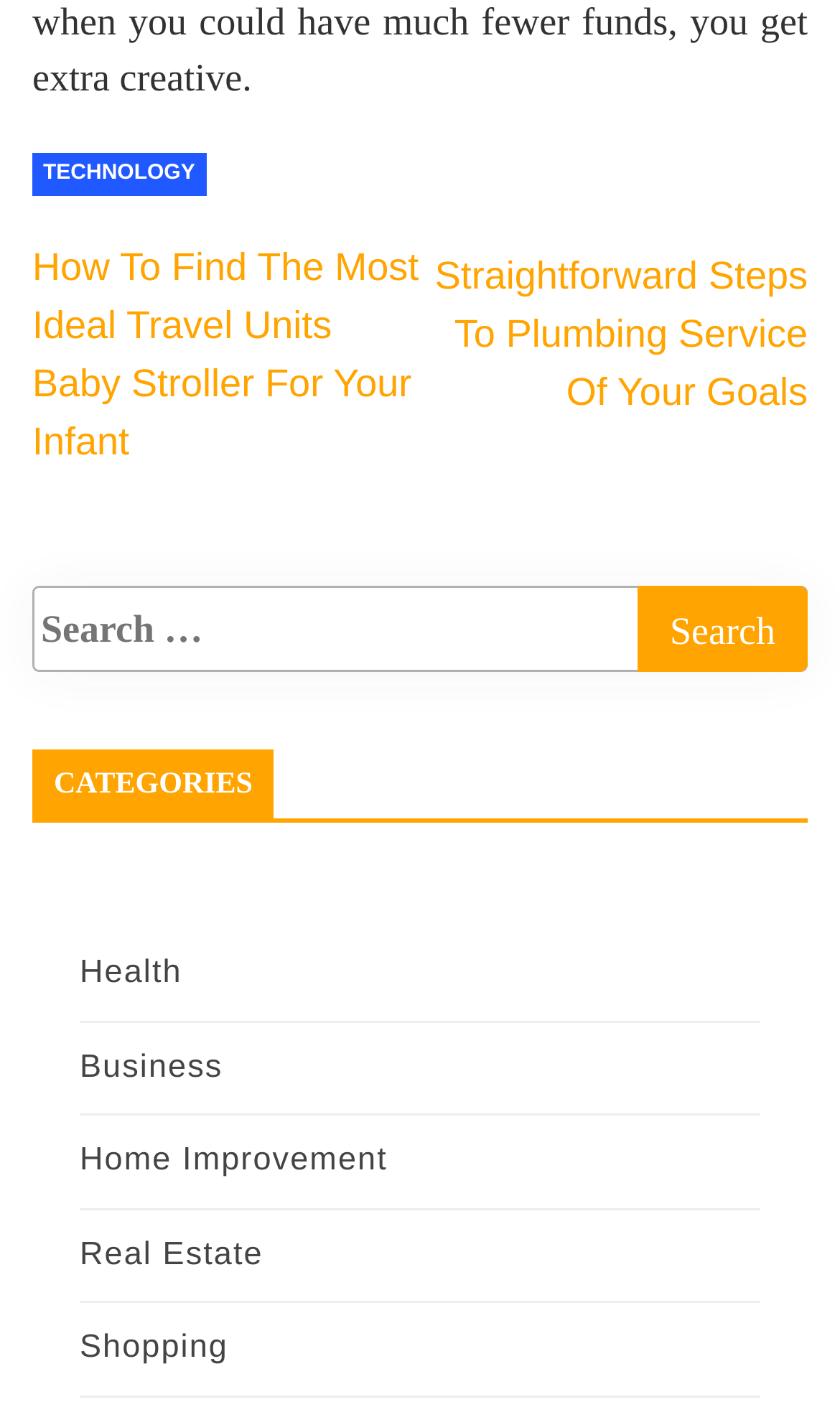Identify the bounding box coordinates of the element to click to follow this instruction: 'Check save my name'. Ensure the coordinates are four float values between 0 and 1, provided as [left, top, right, bottom].

None